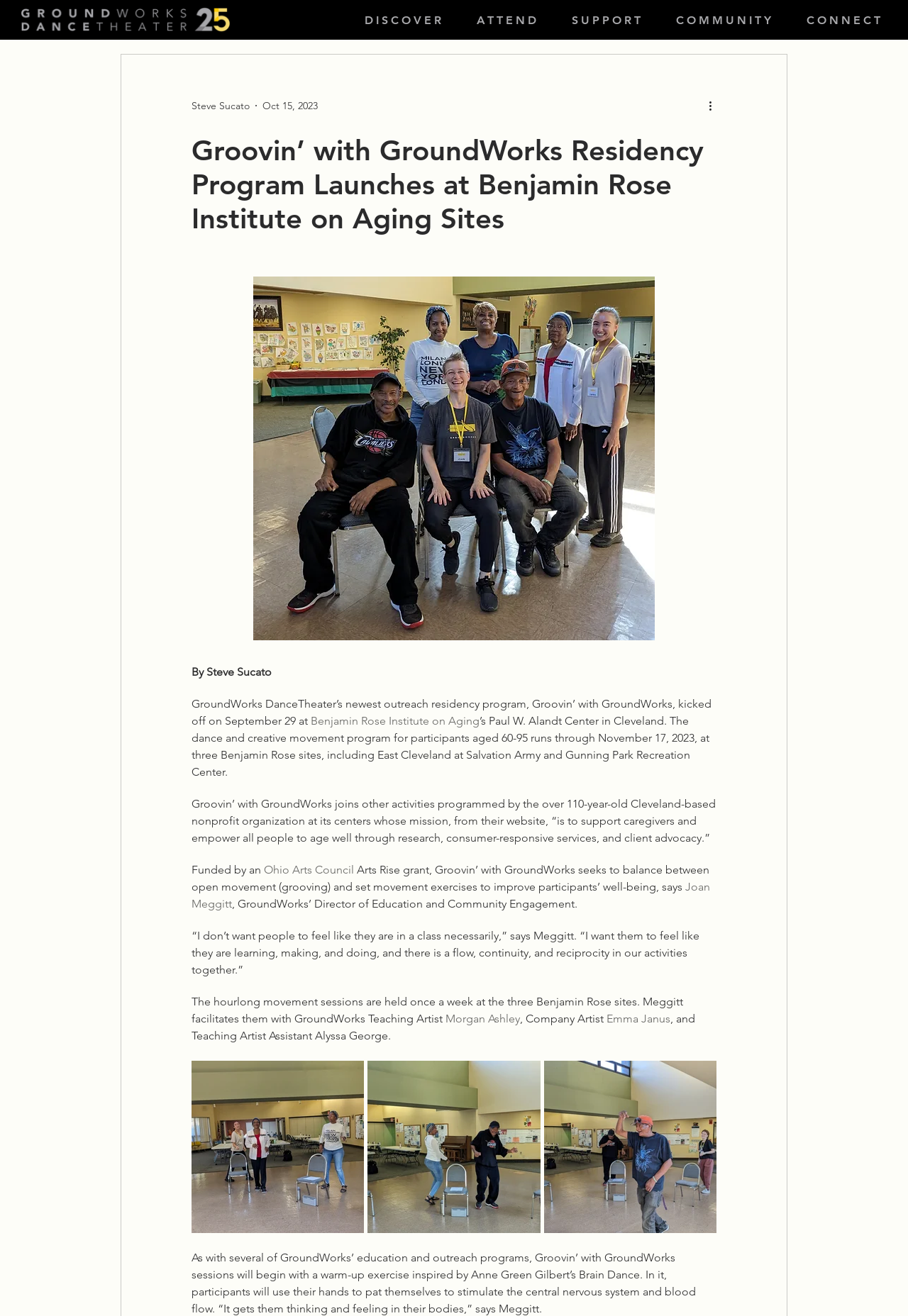Find and indicate the bounding box coordinates of the region you should select to follow the given instruction: "Click on the 'Joan Meggitt' link".

[0.211, 0.669, 0.785, 0.692]